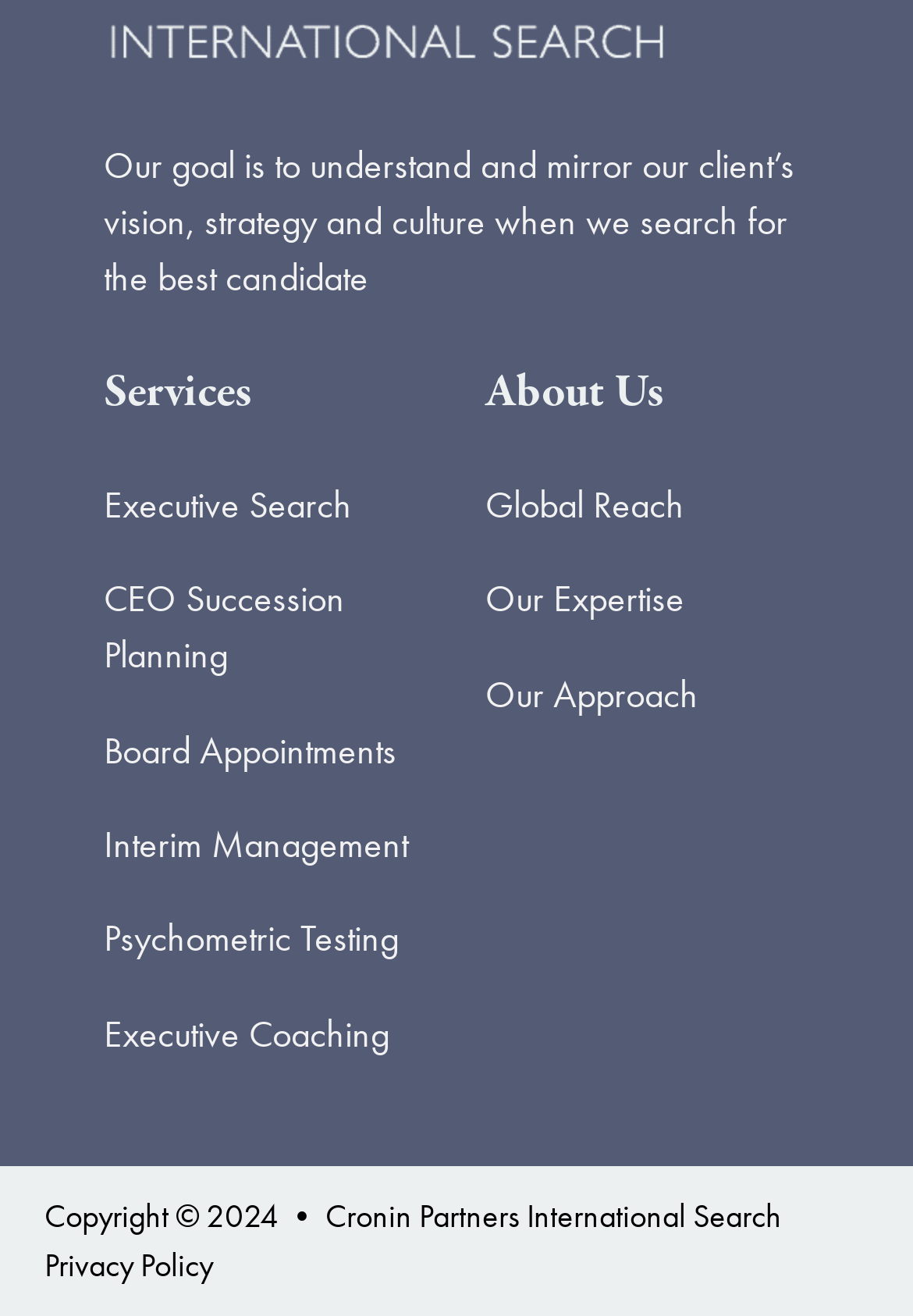Look at the image and write a detailed answer to the question: 
What is the main goal of the company?

Based on the StaticText element with the text 'Our goal is to understand and mirror our client’s vision, strategy and culture when we search for the best candidate', it can be inferred that the main goal of the company is to understand and mirror their client's vision.